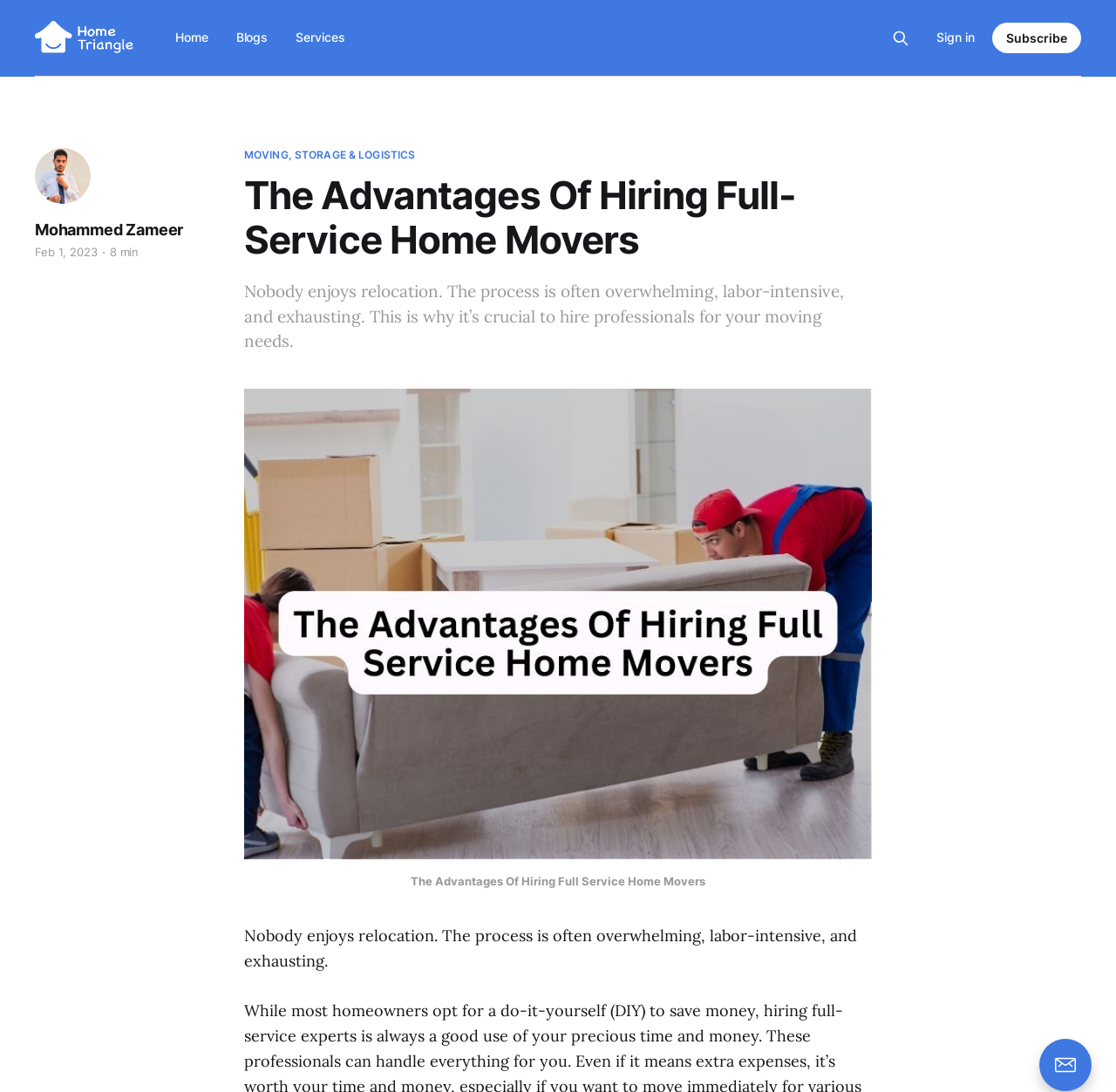What is the date of the blog post?
Please give a detailed and thorough answer to the question, covering all relevant points.

The date of the blog post can be found in the static text 'Feb 1, 2023' which suggests that the blog post was published on February 1, 2023.